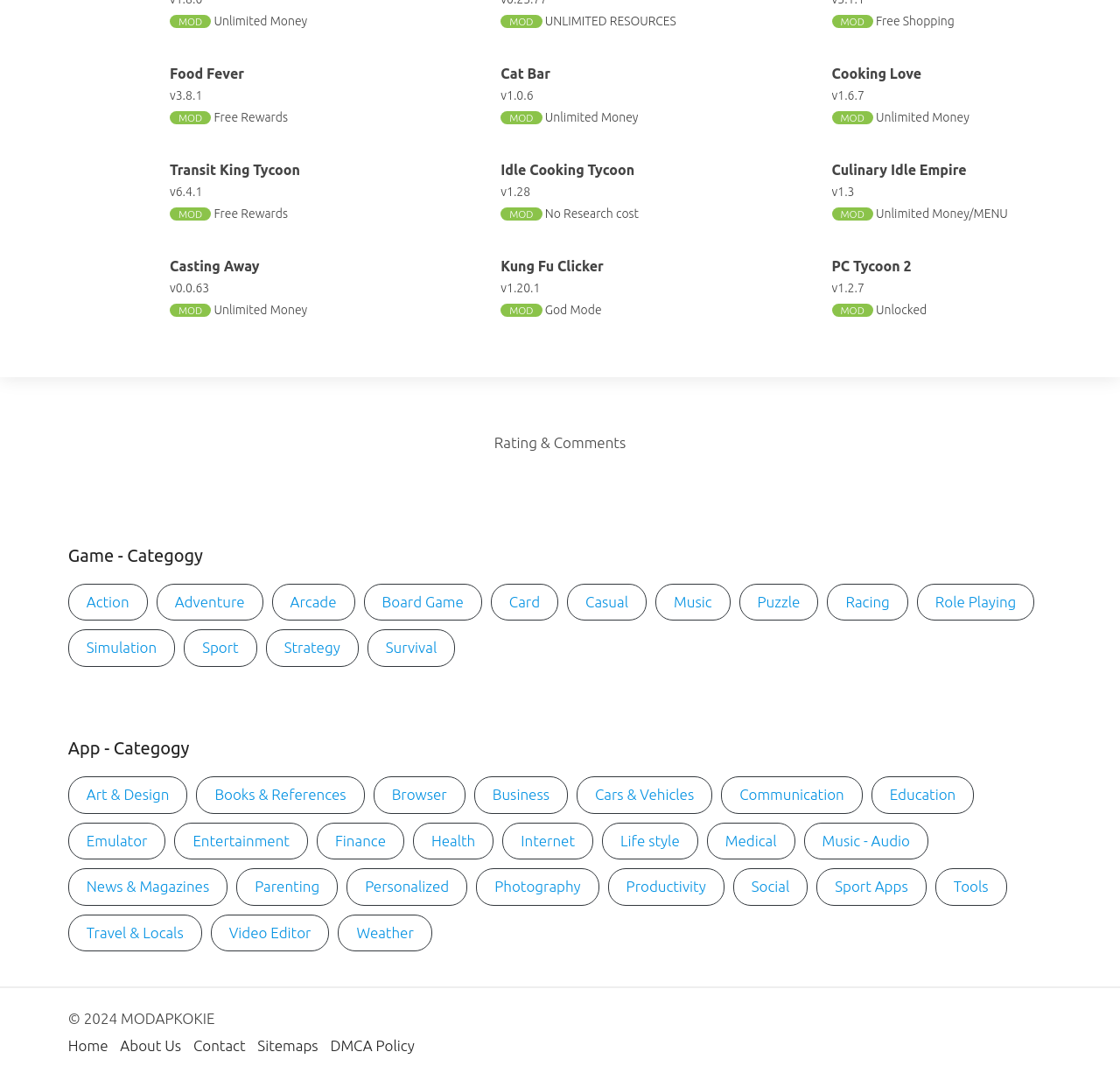Respond with a single word or phrase for the following question: 
What type of games are listed on this webpage?

MOD games